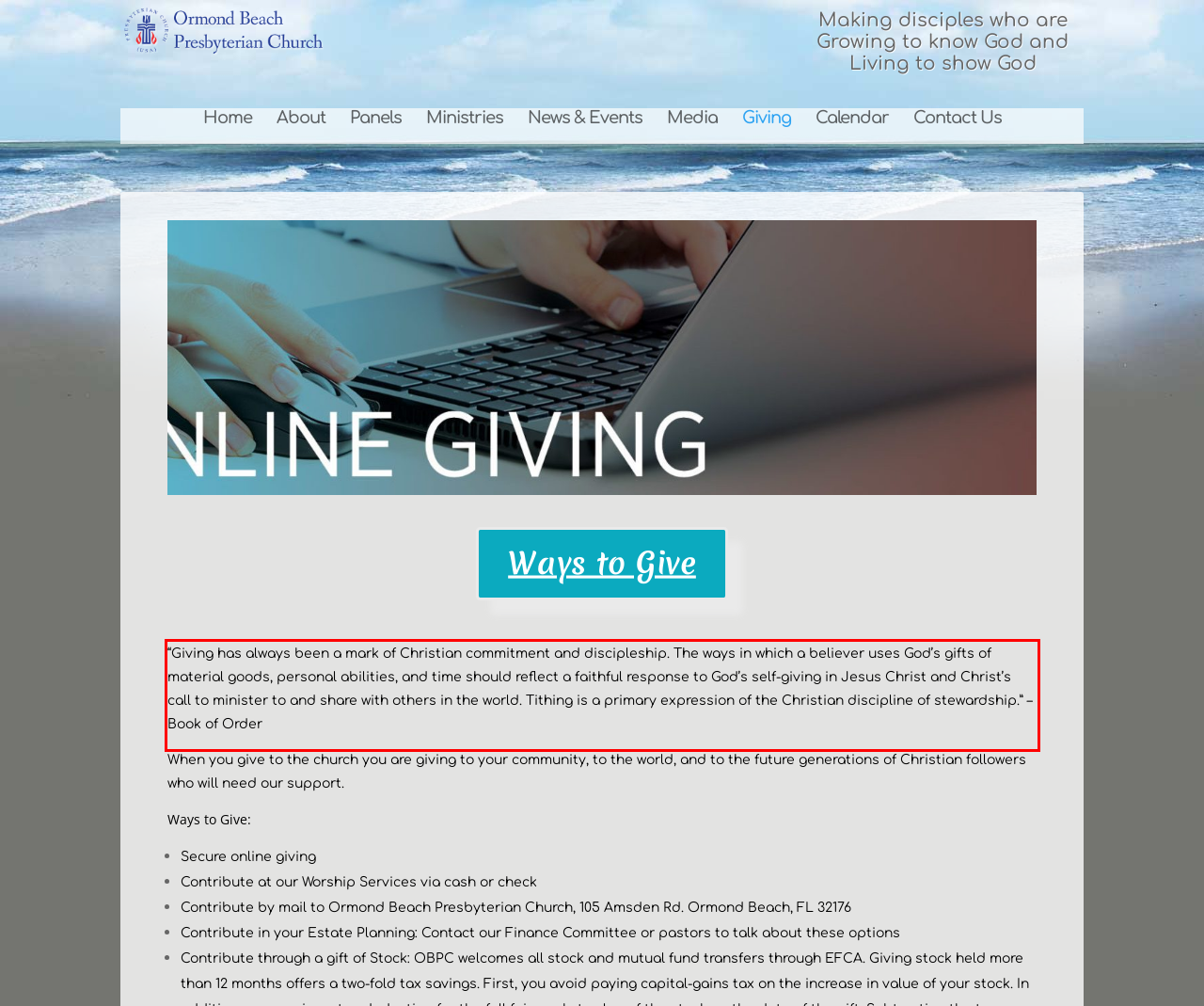View the screenshot of the webpage and identify the UI element surrounded by a red bounding box. Extract the text contained within this red bounding box.

“Giving has always been a mark of Christian commitment and discipleship. The ways in which a believer uses God’s gifts of material goods, personal abilities, and time should reflect a faithful response to God’s self-giving in Jesus Christ and Christ’s call to minister to and share with others in the world. Tithing is a primary expression of the Christian discipline of stewardship.” – Book of Order